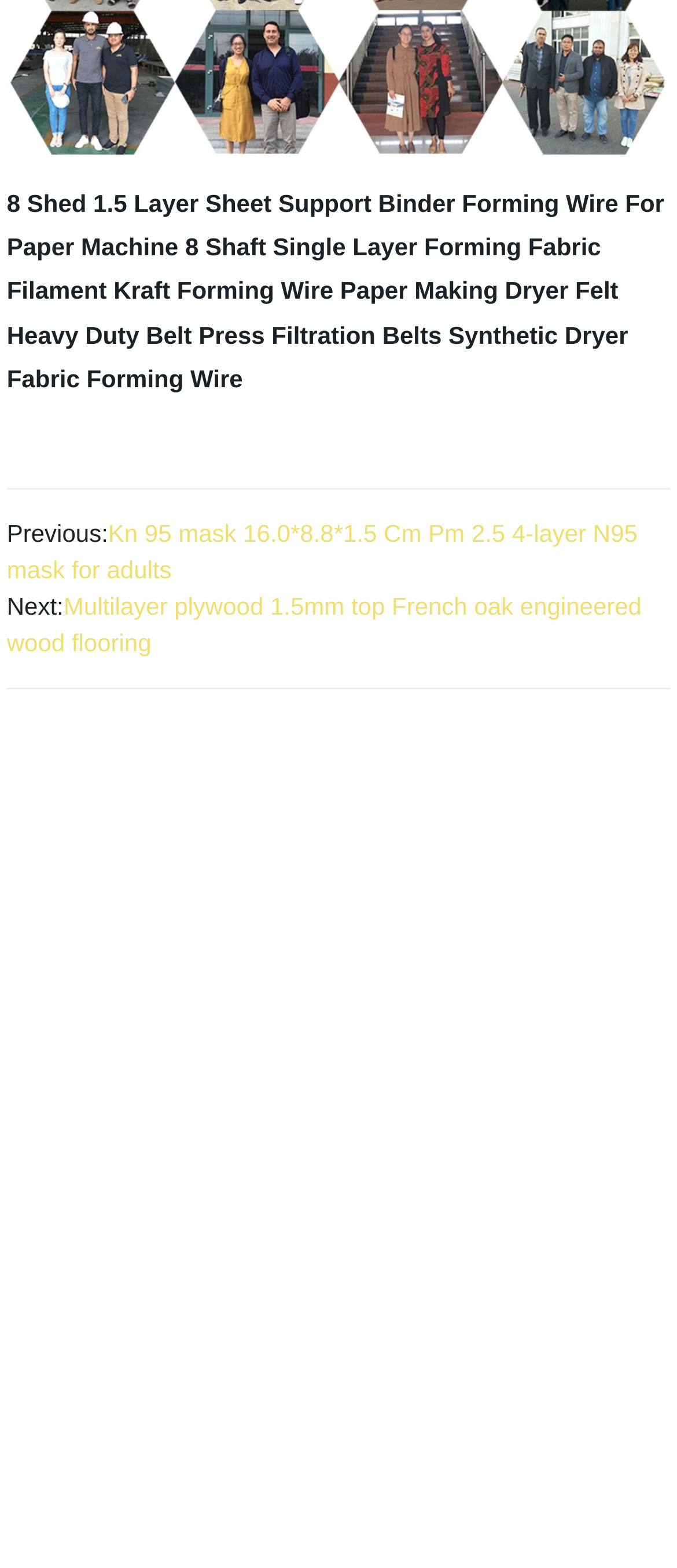Please locate the clickable area by providing the bounding box coordinates to follow this instruction: "click on Forming Wire For Paper Machine".

[0.01, 0.121, 0.981, 0.166]